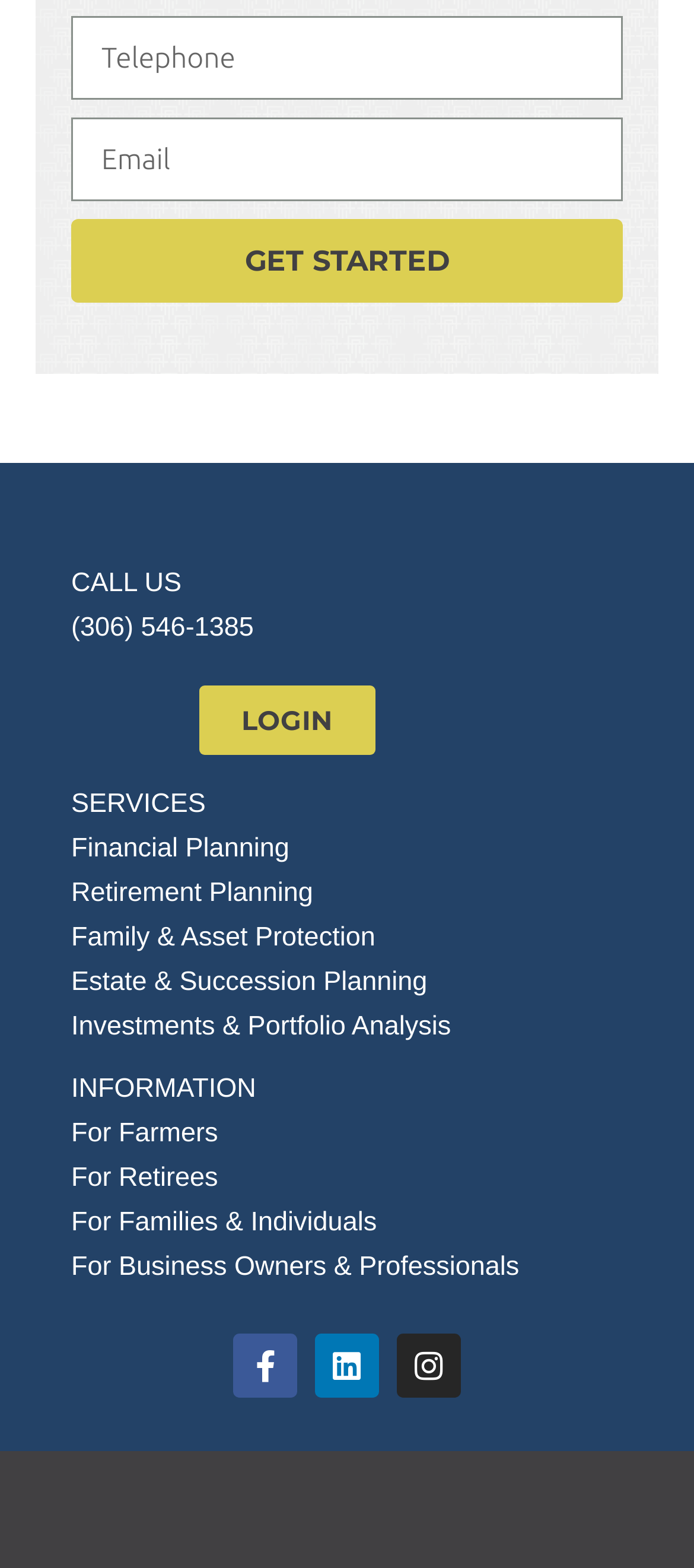Please specify the bounding box coordinates of the area that should be clicked to accomplish the following instruction: "Enter telephone number". The coordinates should consist of four float numbers between 0 and 1, i.e., [left, top, right, bottom].

[0.103, 0.011, 0.897, 0.064]